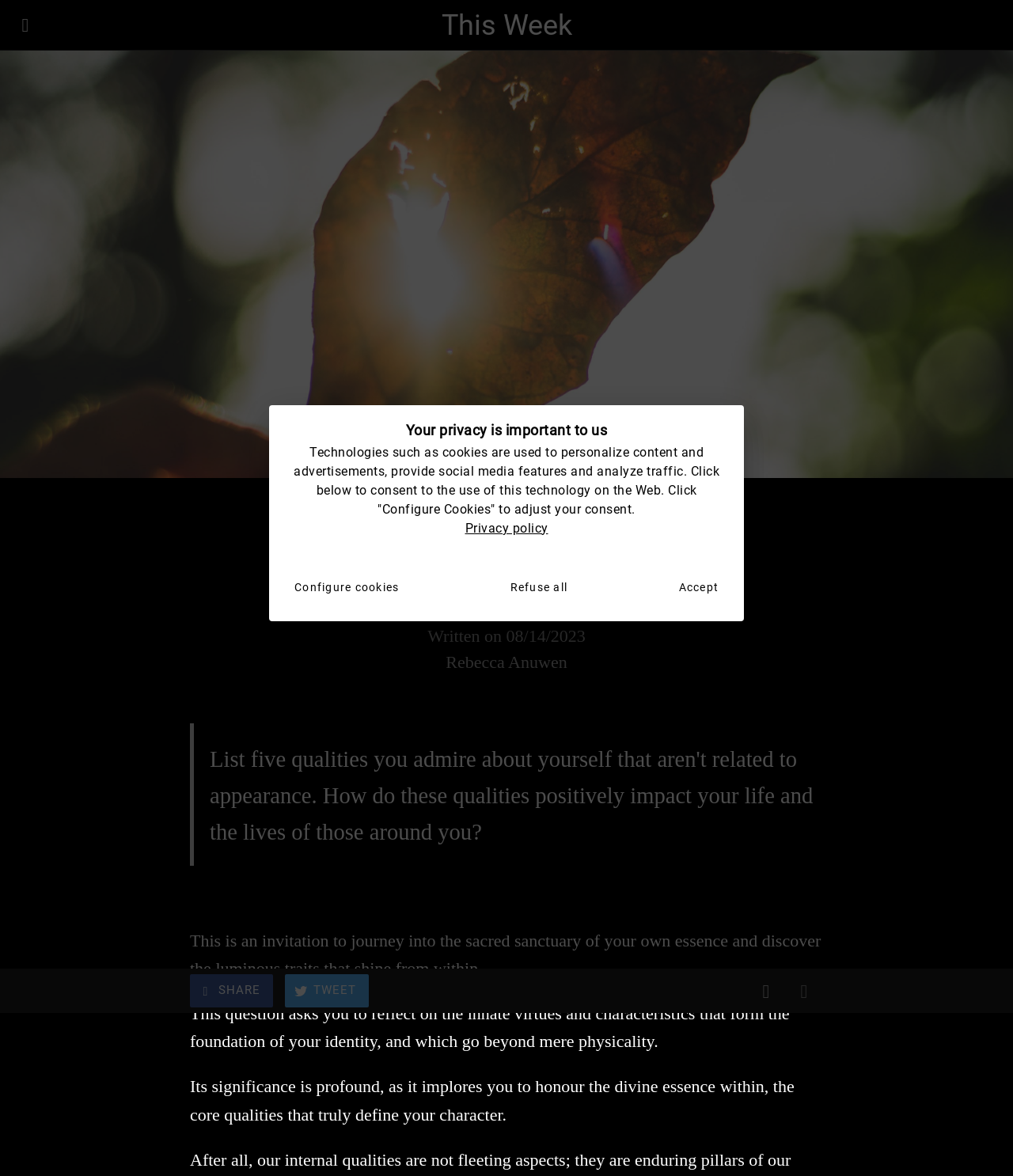How many links are there in the dialog box?
Look at the image and provide a detailed response to the question.

I found two links inside the dialog box, one with the text 'Privacy policy' and another with the text 'Configure cookies'.